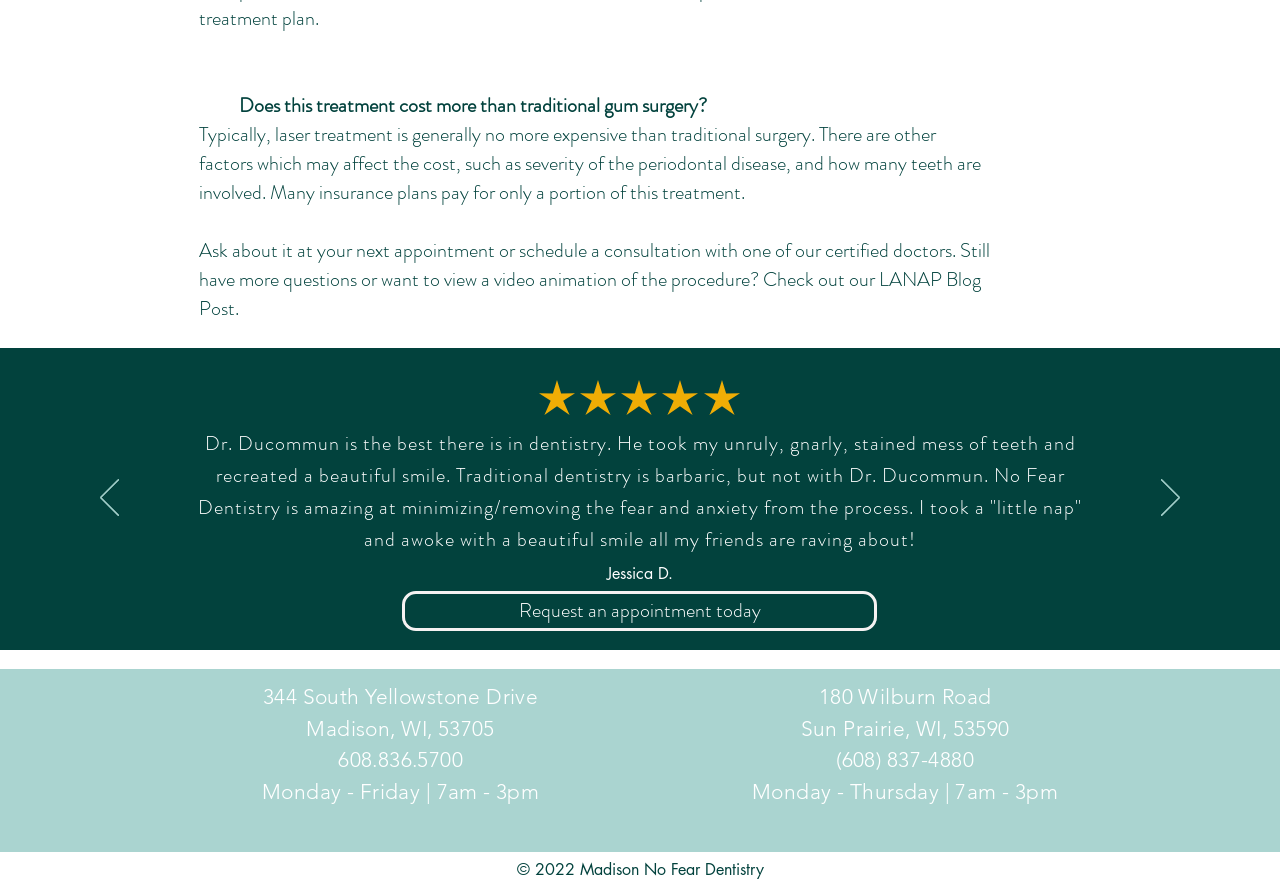What is the purpose of the 'Request an appointment today' link?
Refer to the image and provide a one-word or short phrase answer.

To schedule an appointment